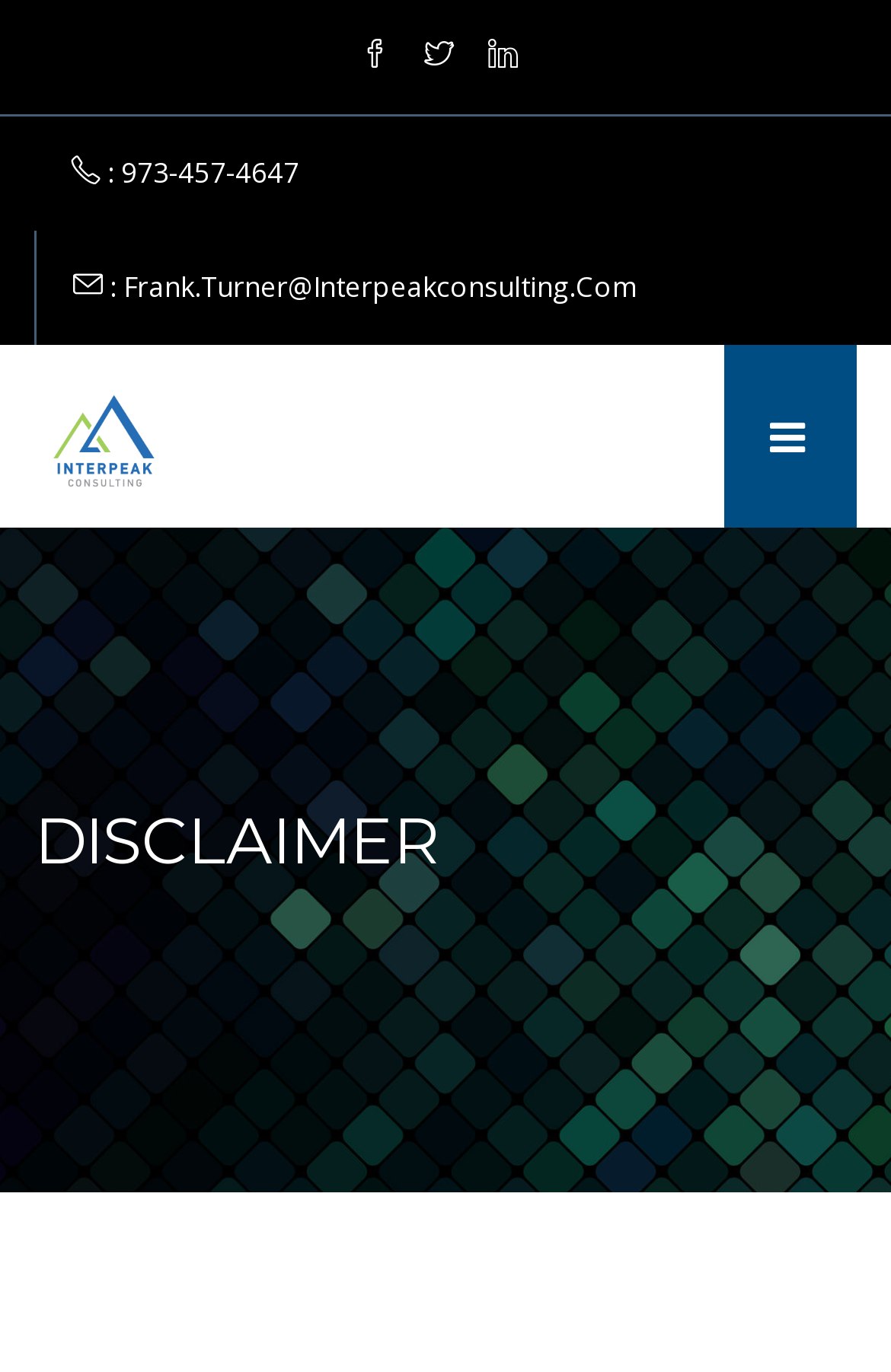Bounding box coordinates are specified in the format (top-left x, top-left y, bottom-right x, bottom-right y). All values are floating point numbers bounded between 0 and 1. Please provide the bounding box coordinate of the region this sentence describes: title="Linkedin"

[0.532, 0.0, 0.596, 0.083]